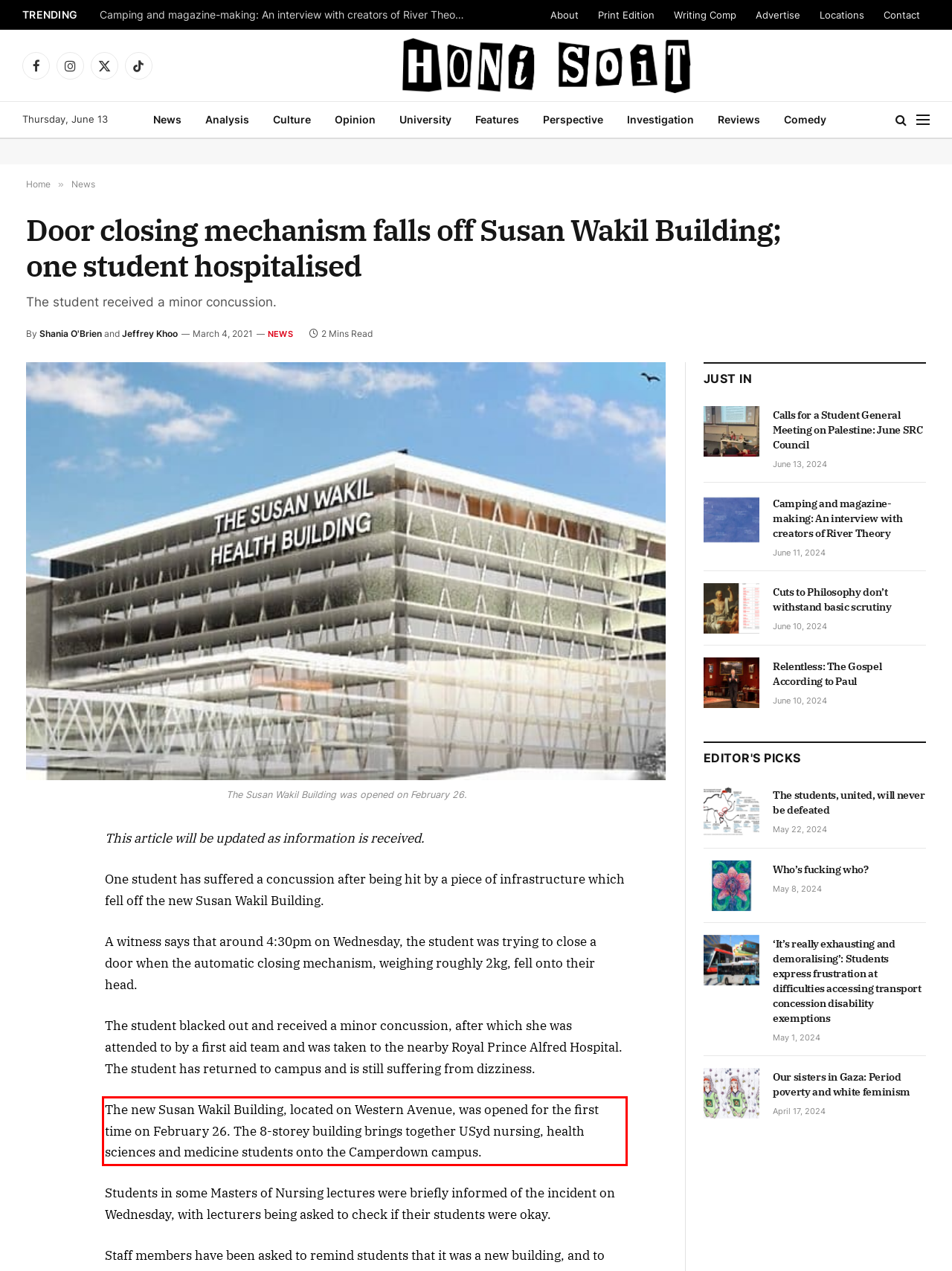With the provided screenshot of a webpage, locate the red bounding box and perform OCR to extract the text content inside it.

The new Susan Wakil Building, located on Western Avenue, was opened for the first time on February 26. The 8-storey building brings together USyd nursing, health sciences and medicine students onto the Camperdown campus.